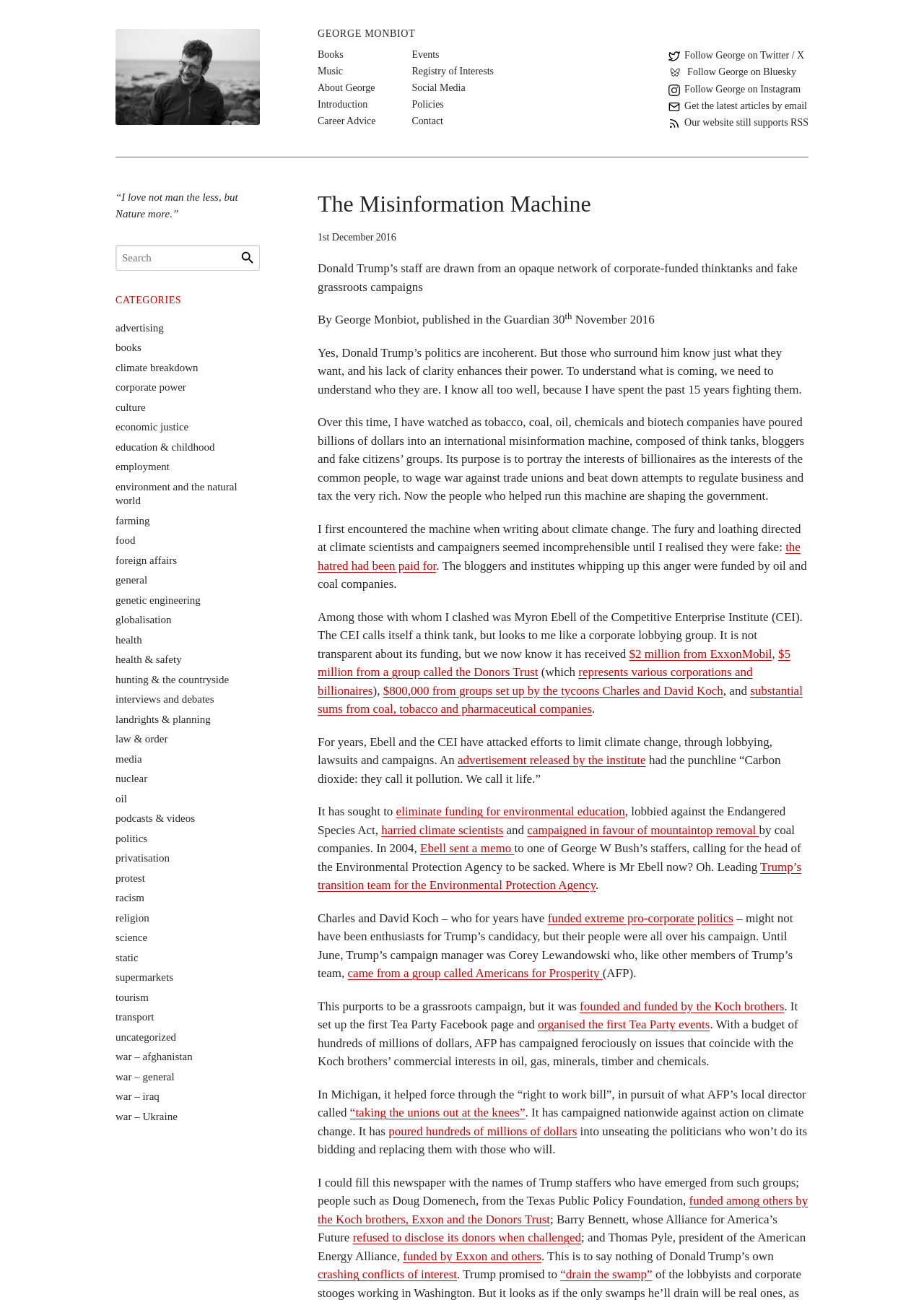Locate the bounding box coordinates of the element I should click to achieve the following instruction: "Get the latest articles by email".

[0.724, 0.075, 0.873, 0.087]